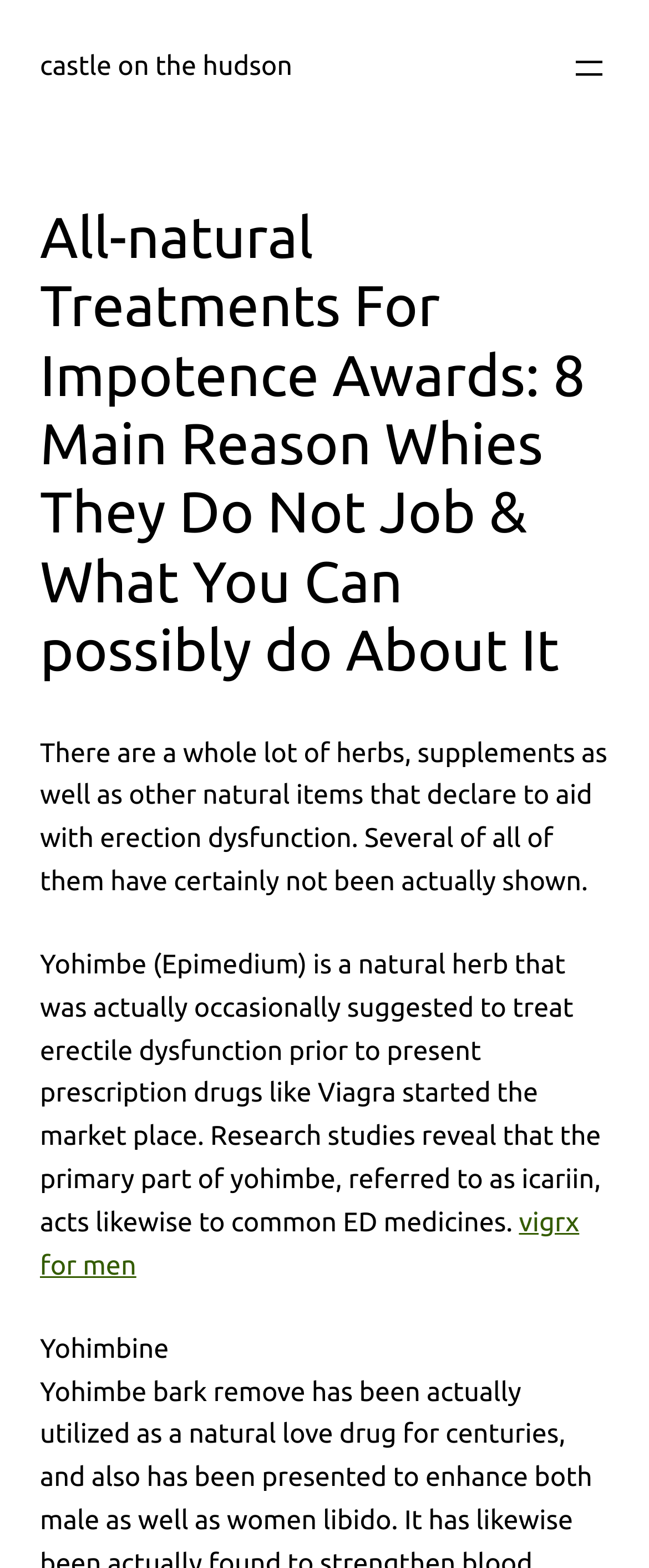Please provide the main heading of the webpage content.

All-natural Treatments For Impotence Awards: 8 Main Reason Whies They Do Not Job & What You Can possibly do About It